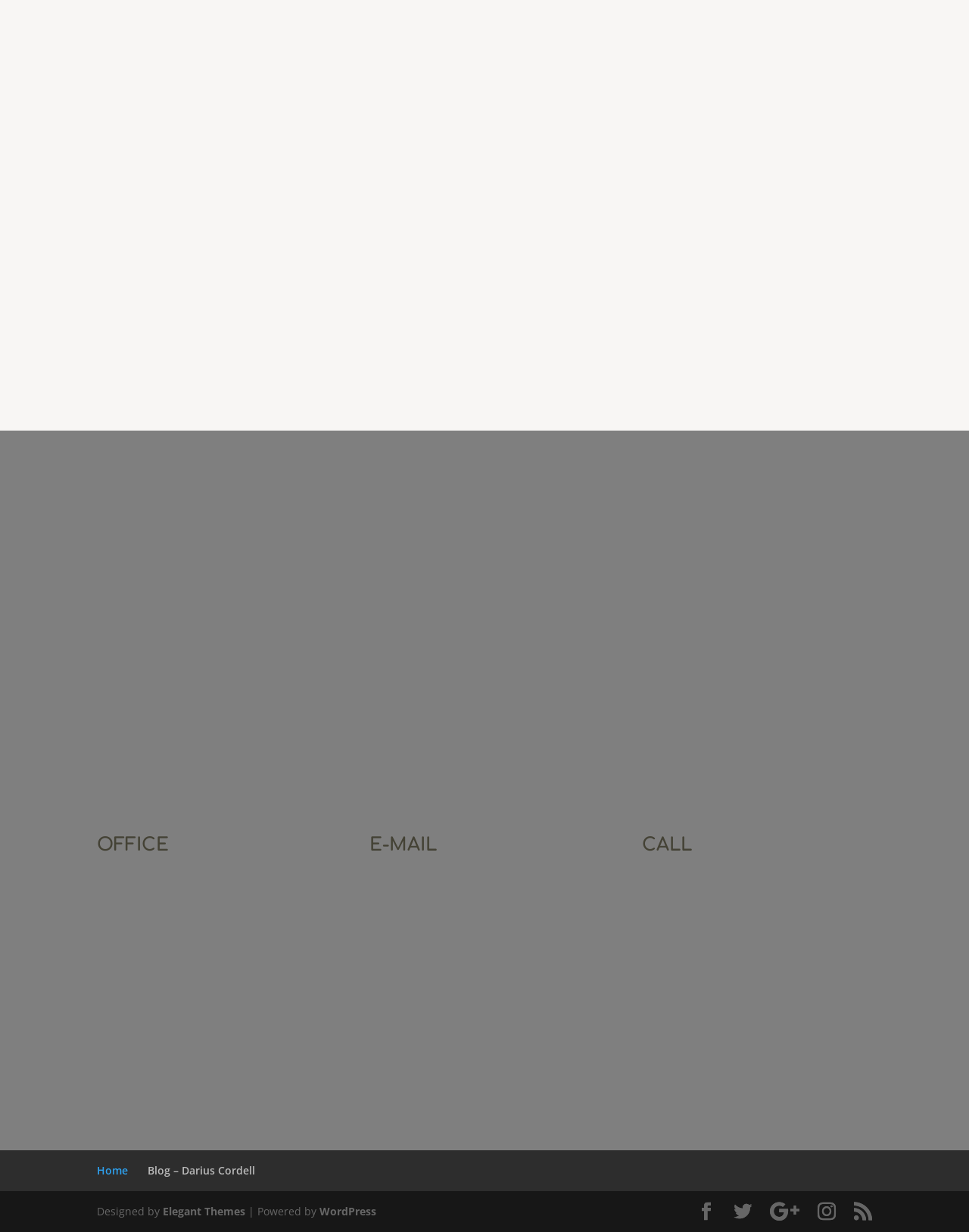Please answer the following question using a single word or phrase: 
What is the address of the office?

2100 N Stemmons Frwy Dallas, TX